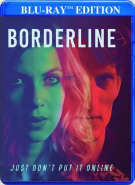What is the purpose of the blue border around the title?
Please craft a detailed and exhaustive response to the question.

The blue border around the title 'BORDERLINE' is a characteristic design element of Blu-ray packaging, which helps to identify the format of the film.